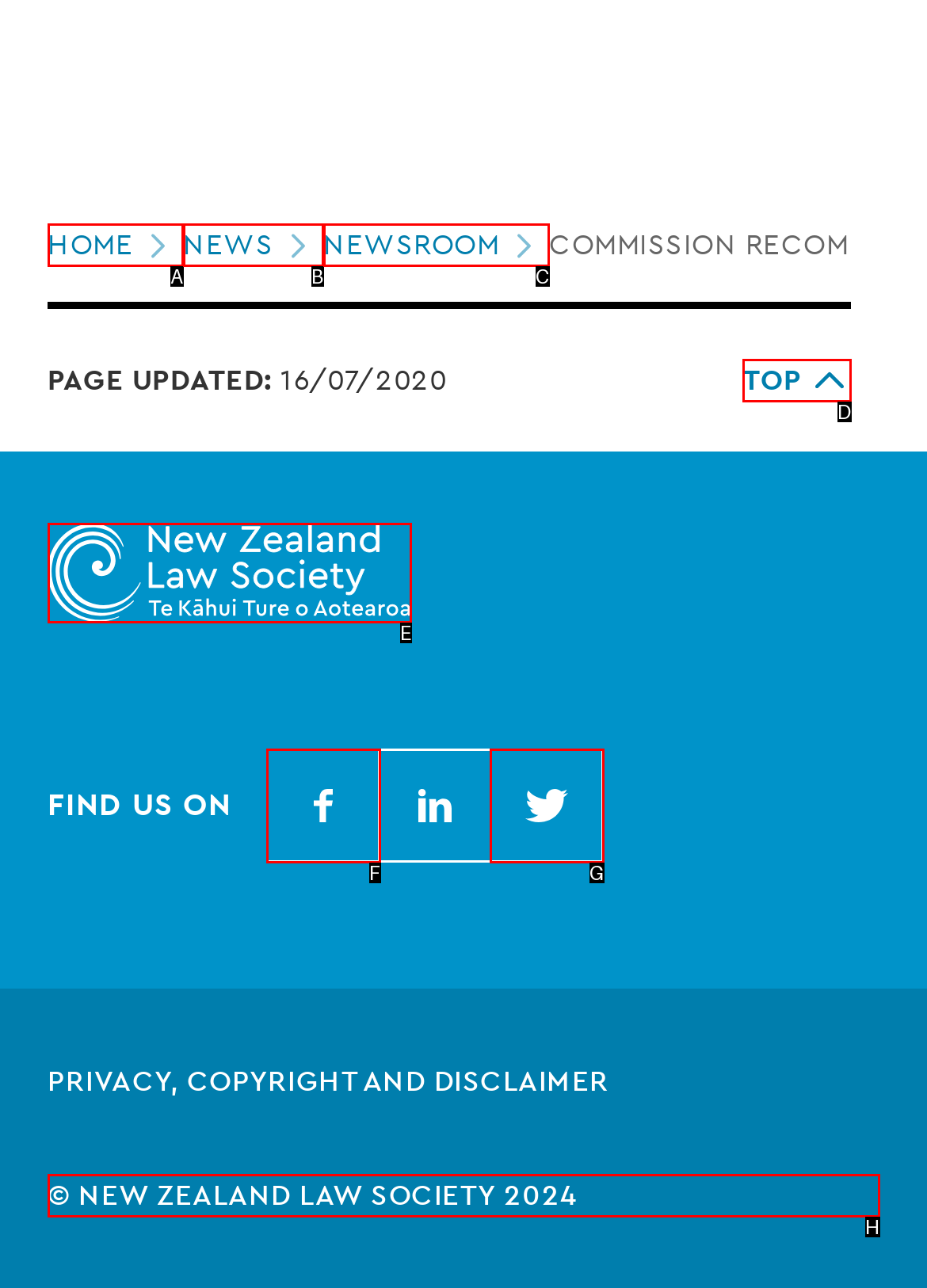Tell me which one HTML element best matches the description: Newsroom Answer with the option's letter from the given choices directly.

C